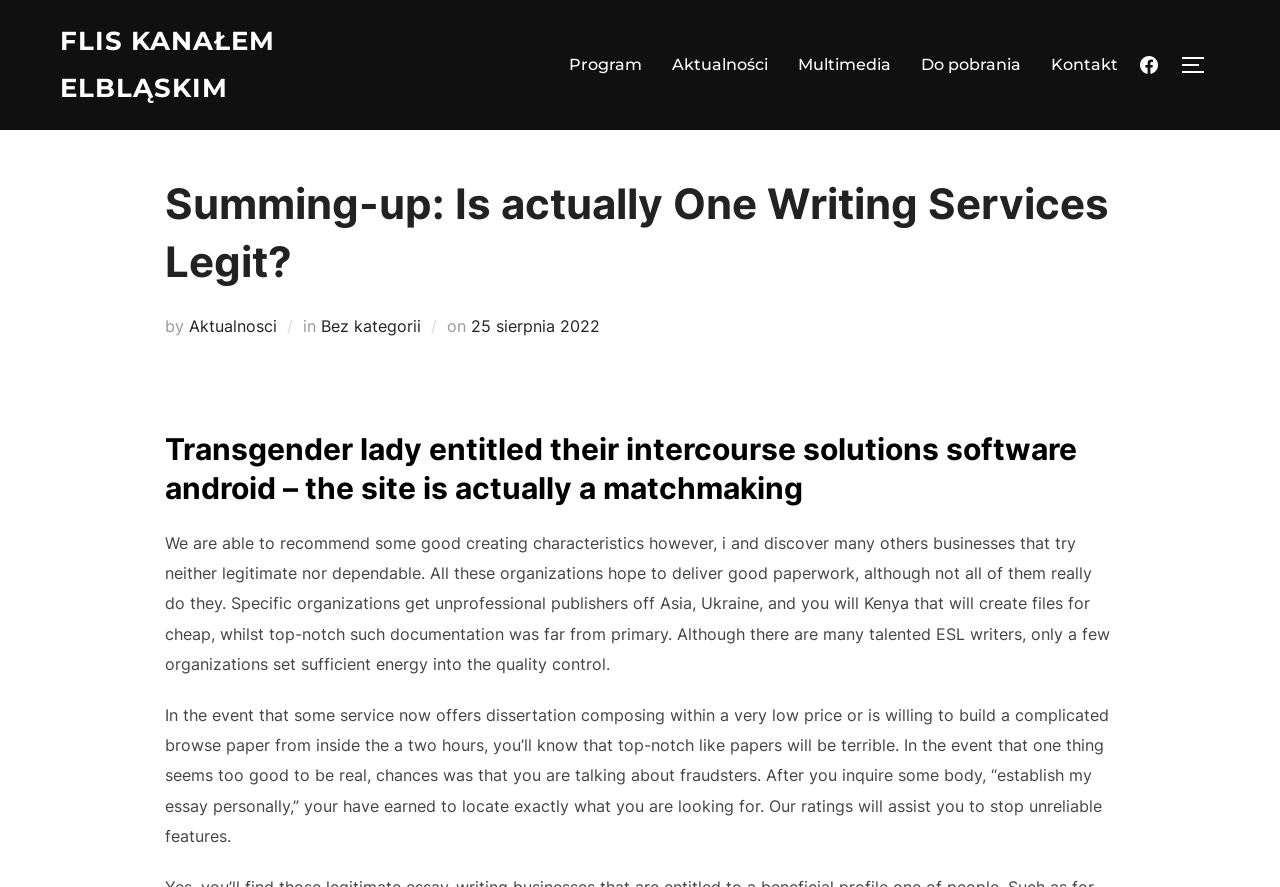Can you find the bounding box coordinates for the element that needs to be clicked to execute this instruction: "Click the 'Program' link"? The coordinates should be given as four float numbers between 0 and 1, i.e., [left, top, right, bottom].

[0.445, 0.052, 0.502, 0.094]